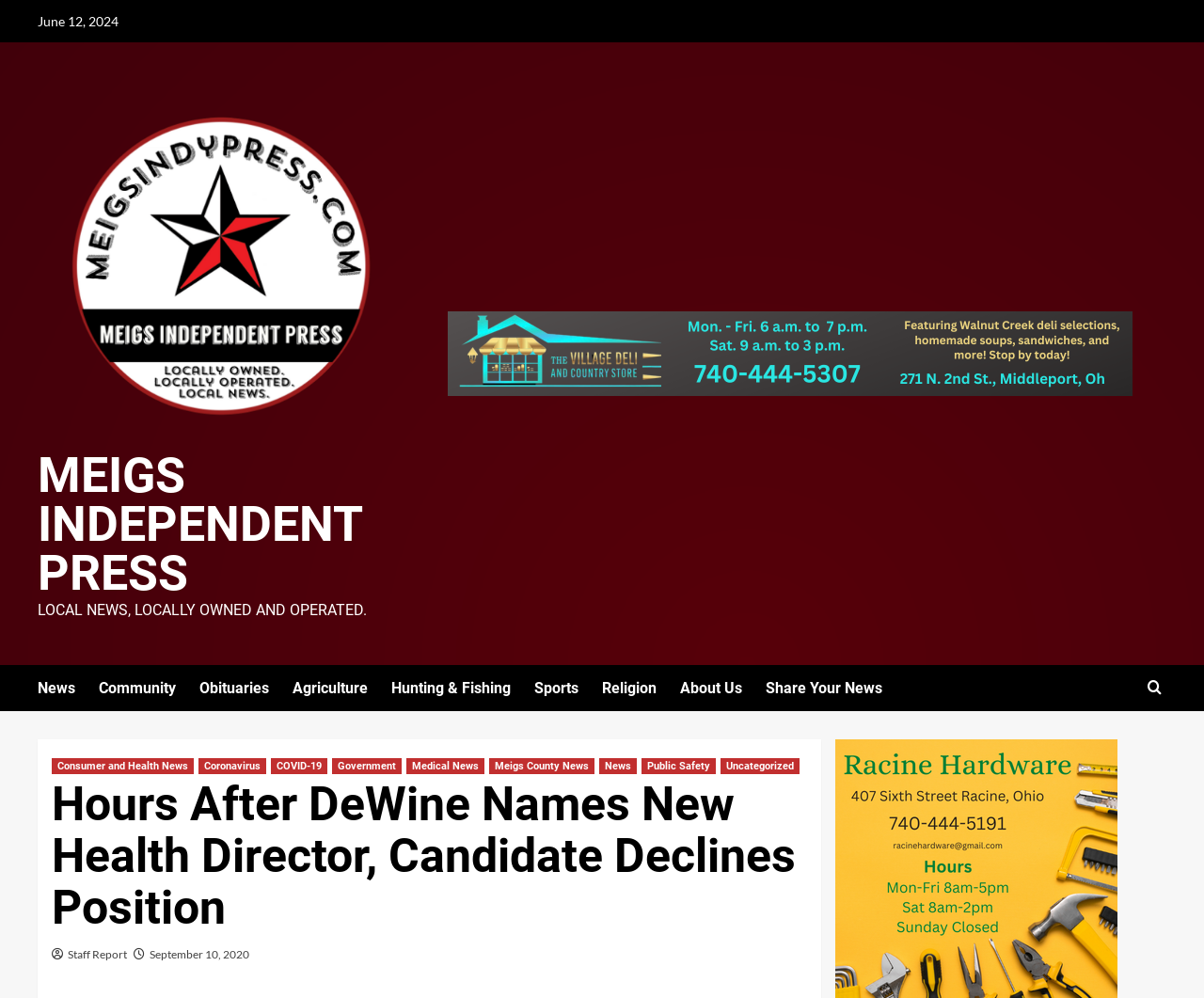Write a detailed summary of the webpage, including text, images, and layout.

This webpage appears to be a news article from Meigs Independent Press, a locally owned and operated news outlet. At the top left of the page, there is a date "June 12, 2024" and a link to the Meigs Independent Press website, accompanied by an image of the publication's logo. Below this, there is a tagline "LOCAL NEWS, LOCALLY OWNED AND OPERATED."

The main navigation menu is located at the top of the page, with links to various sections such as News, Community, Obituaries, Agriculture, Hunting & Fishing, Sports, Religion, About Us, and Share Your News.

On the right side of the page, there is a secondary navigation menu with links to more specific topics, including Consumer and Health News, Coronavirus, COVID-19, Government, Medical News, Meigs County News, News, Public Safety, and Uncategorized.

The main content of the page is an article with the title "Hours After DeWine Names New Health Director, Candidate Declines Position", which takes up most of the page. The article is attributed to a "Staff Report" and has a publication date of "September 10, 2020".